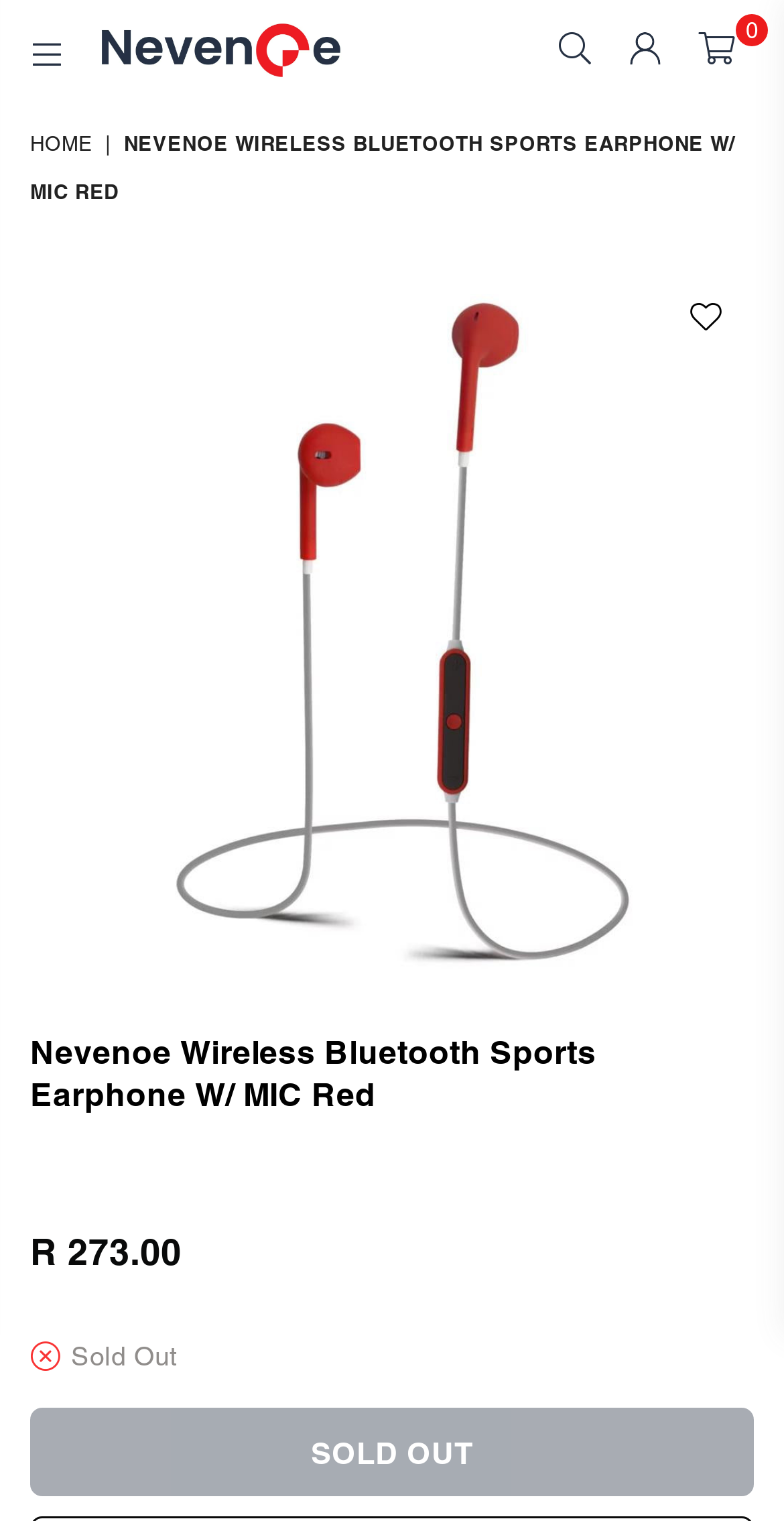Bounding box coordinates should be in the format (top-left x, top-left y, bottom-right x, bottom-right y) and all values should be floating point numbers between 0 and 1. Determine the bounding box coordinate for the UI element described as: parent_node: 0 title="Logout"

[0.779, 0.013, 0.868, 0.053]